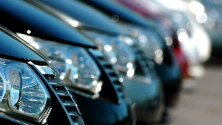What is suggested by the nearby content?
Please ensure your answer is as detailed and informative as possible.

The nearby content suggests that the image is related to services offered for vehicle maintenance and detailing, which is consistent with the atmosphere of a car depot or dealership.